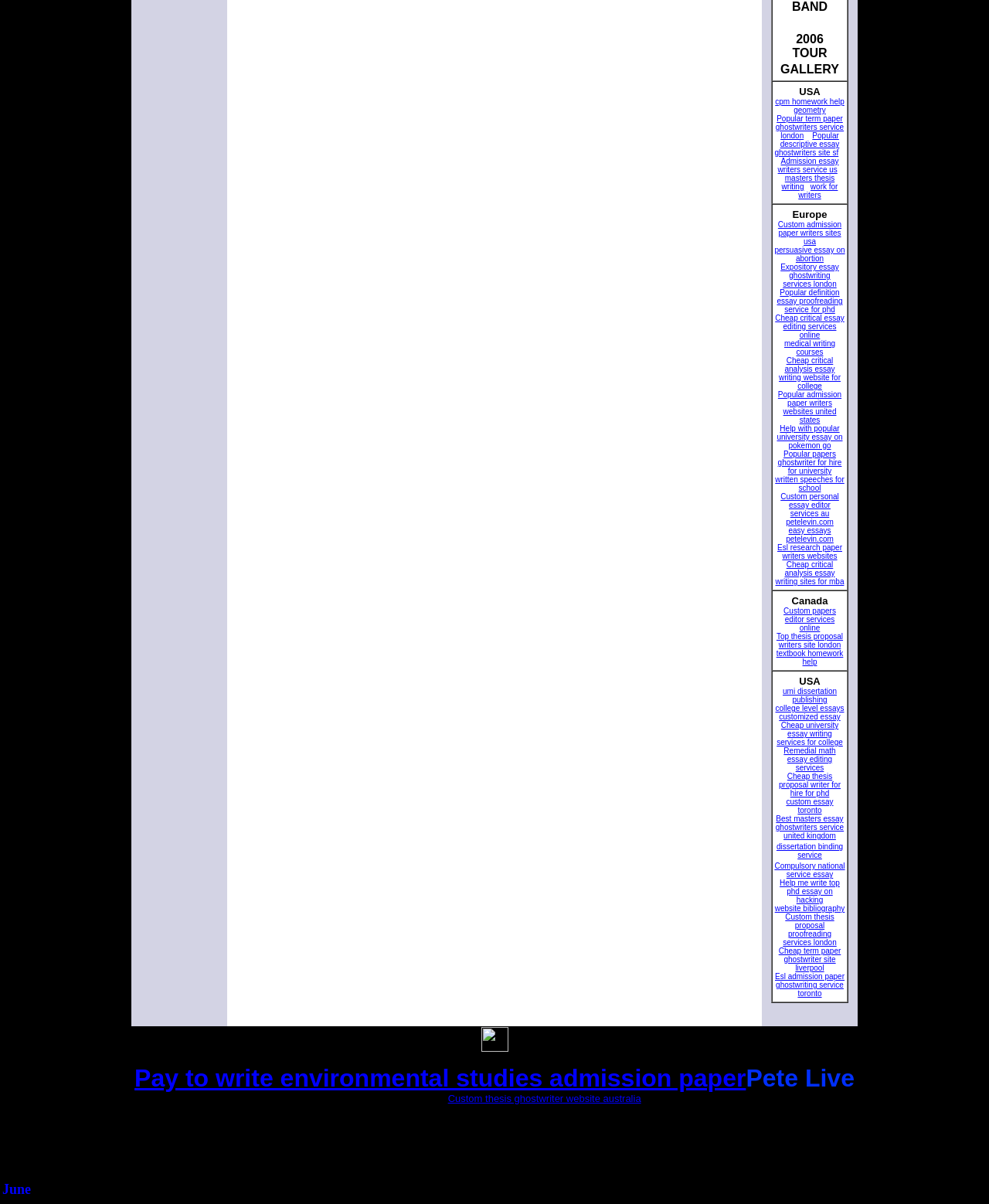What is the month mentioned at the bottom of the webpage?
Please answer the question with a detailed response using the information from the screenshot.

The month of June is mentioned at the bottom of the webpage, possibly indicating the date of the last update or a relevant event.